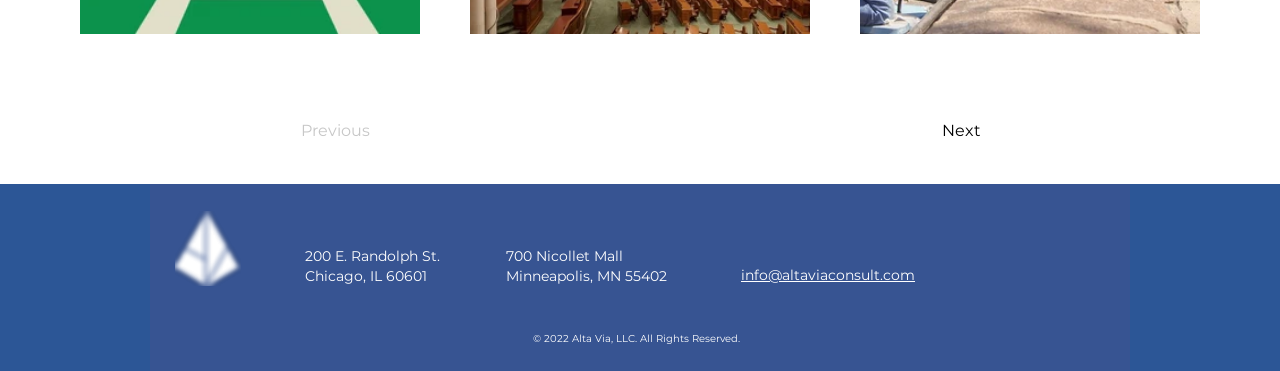Please give a succinct answer to the question in one word or phrase:
How many locations does Alta Via have?

2